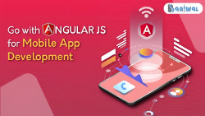Create a detailed narrative of what is happening in the image.

The image showcases a vibrant graphic promoting AngularJS as a key technology for mobile app development. It features a smartphone illustration against a dynamic red background, emphasizing the text "Go with AngularJS for Mobile App Development." The design incorporates modern icons, including a signal icon and various application symbols, highlighting the innovative aspects of AngularJS in creating efficient mobile applications. The branding of "Baniwal Infotech" is also visible, indicating the source or company associated with this messaging. This visual emphasizes the advantages of using AngularJS in mobile development, appealing to developers and businesses looking to enhance their app-building capabilities.